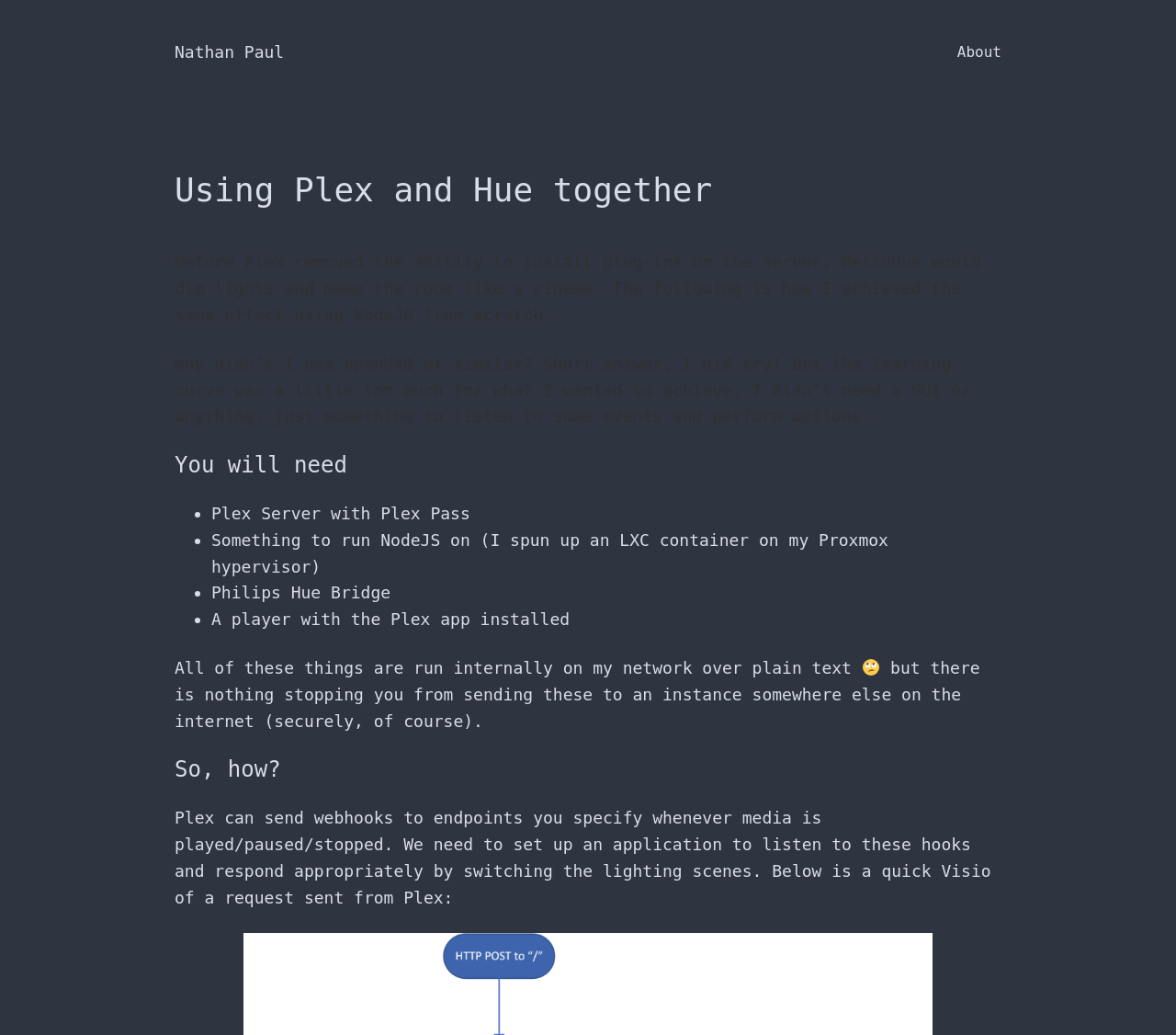Provide the bounding box coordinates for the specified HTML element described in this description: "Nathan Paul". The coordinates should be four float numbers ranging from 0 to 1, in the format [left, top, right, bottom].

[0.148, 0.041, 0.242, 0.059]